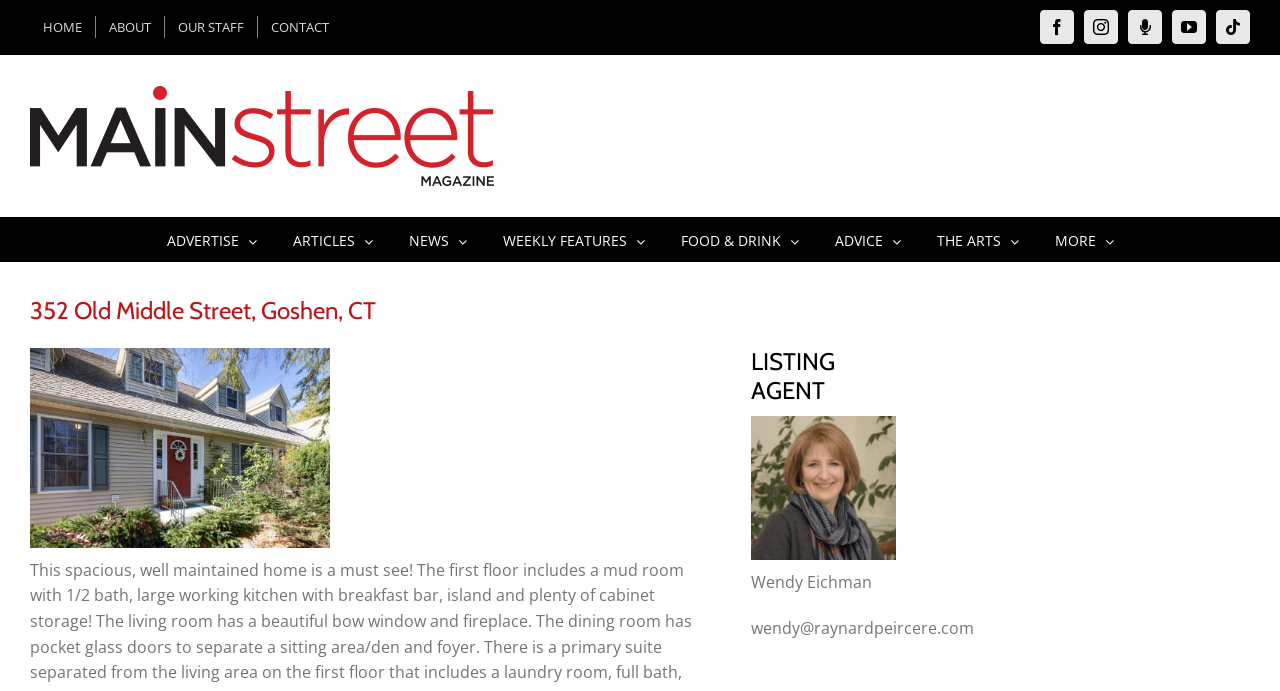Please locate the bounding box coordinates of the element that should be clicked to achieve the given instruction: "Visit Facebook".

[0.812, 0.014, 0.839, 0.064]